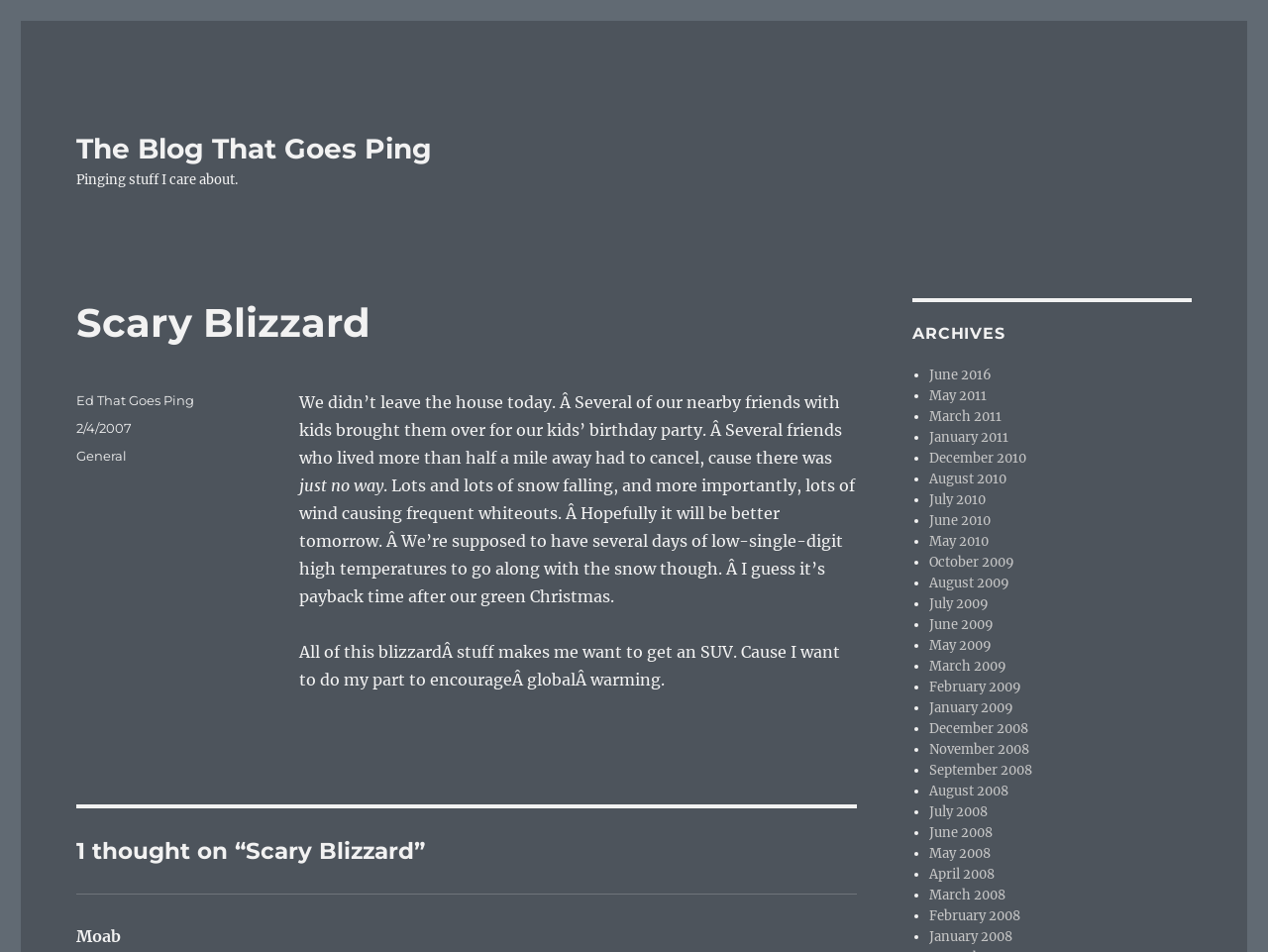Find the bounding box coordinates of the UI element according to this description: "2/4/2007".

[0.06, 0.441, 0.104, 0.458]